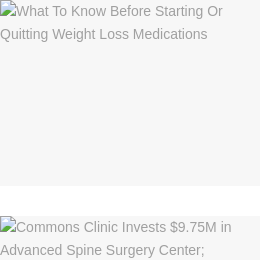How much did Commons Clinic invest in the Advanced Spine Surgery Center?
Using the image, elaborate on the answer with as much detail as possible.

According to the caption, Commons Clinic invested $9.75M in the Advanced Spine Surgery Center, which is a significant investment in advancing spine care technology and enhancing patient care and facilities.